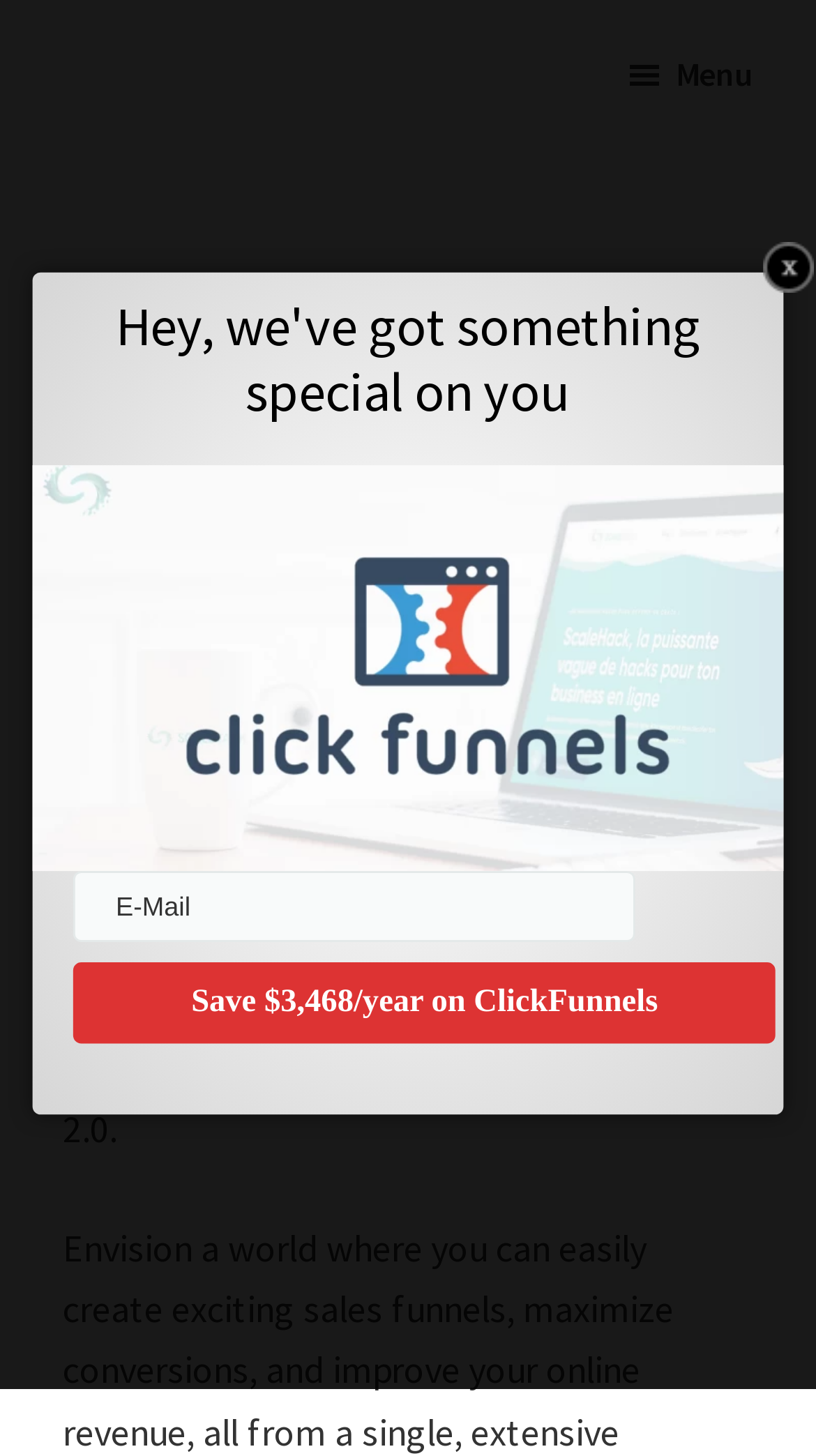What is the required field in the form?
Please provide a single word or phrase as your answer based on the image.

E-Mail